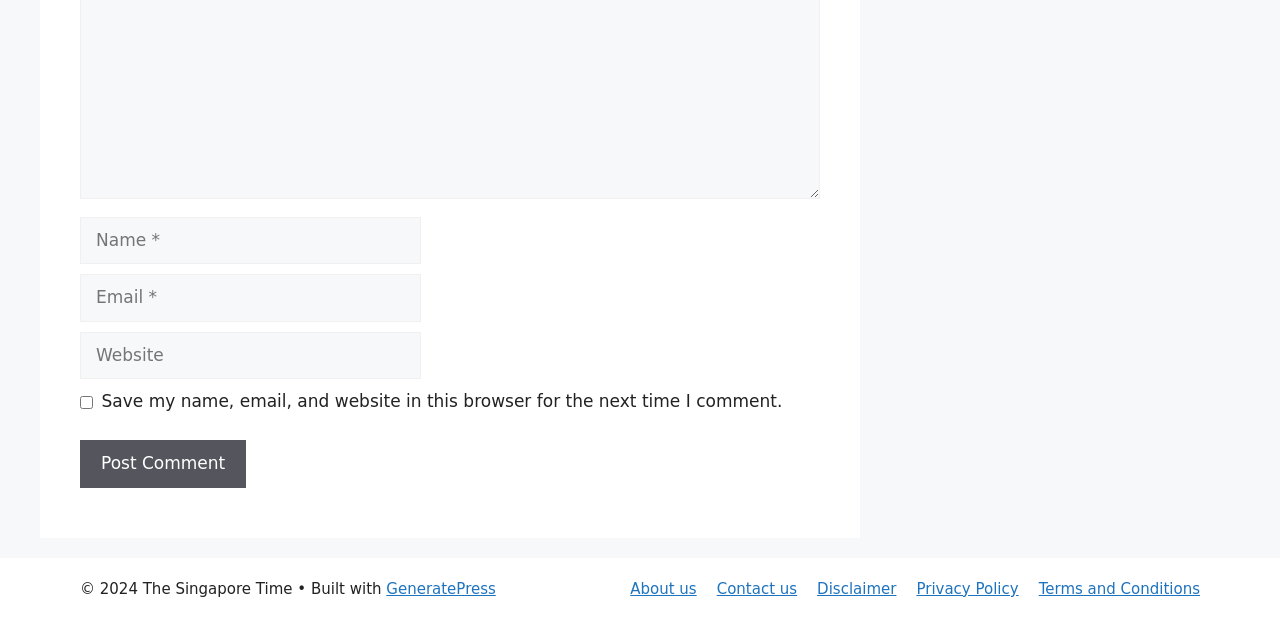Find the bounding box coordinates for the area you need to click to carry out the instruction: "Log in". The coordinates should be four float numbers between 0 and 1, indicated as [left, top, right, bottom].

None